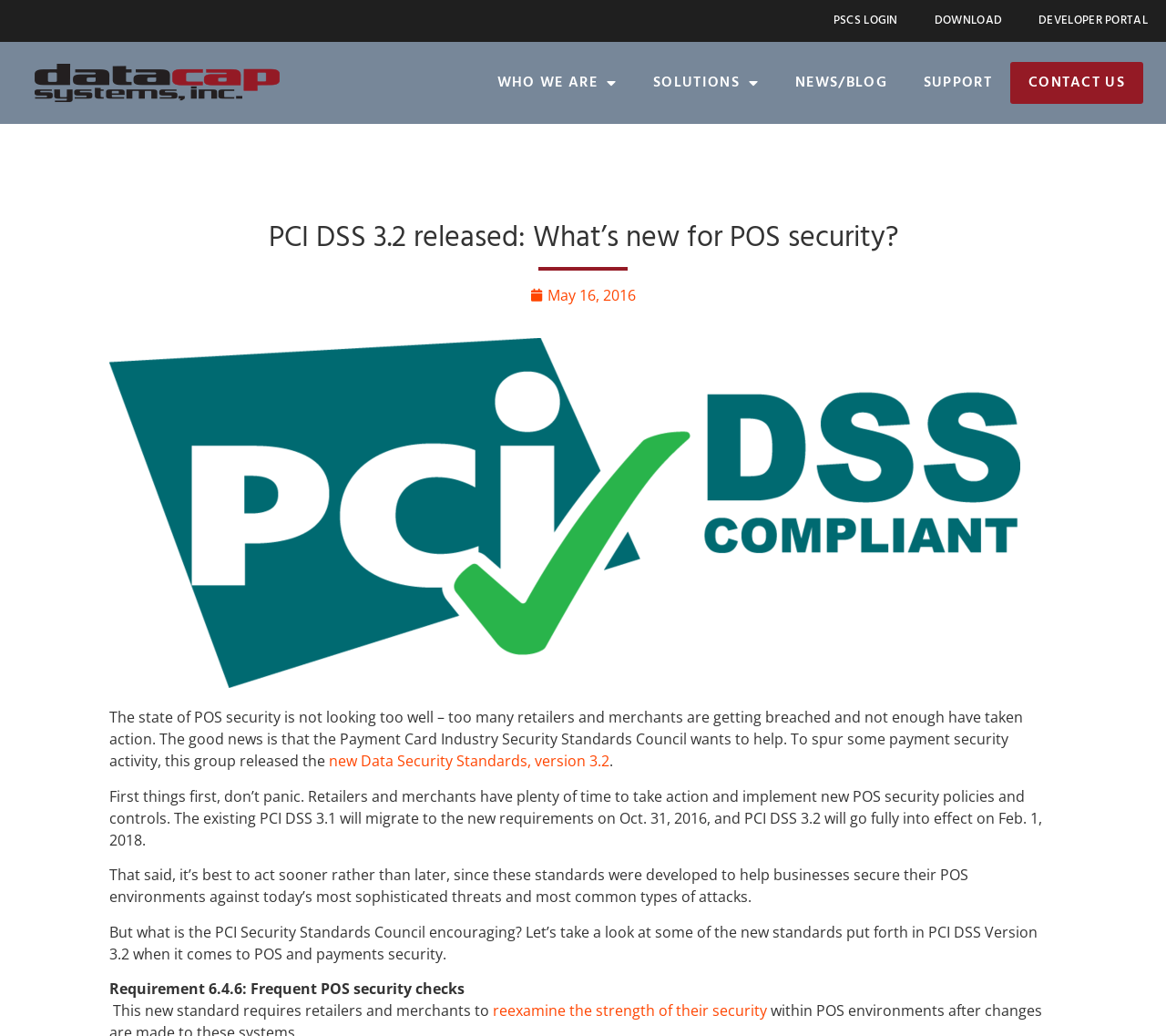Write an exhaustive caption that covers the webpage's main aspects.

The webpage is about the new standards in PCI DSS Version 3.2 for POS and payments security. At the top, there are three links: "PSCS LOGIN", "DOWNLOAD", and "DEVELOPER PORTAL", aligned horizontally. Below them, there is a Datacap logo on the left, and a navigation menu with links to "WHO WE ARE", "SOLUTIONS", "NEWS/BLOG", "SUPPORT", and "CONTACT US" on the right.

The main content of the webpage starts with a heading "PCI DSS 3.2 released: What’s new for POS security?" followed by a link to the date "May 16, 2016". Below the date, there is an image related to PCI DSS compliance.

The article begins by discussing the state of POS security and the release of new Data Security Standards, version 3.2, by the Payment Card Industry Security Standards Council. The text explains that retailers and merchants have time to implement new POS security policies and controls, but it's best to act sooner rather than later.

The article then highlights some of the new standards in PCI DSS Version 3.2, including Requirement 6.4.6, which requires frequent POS security checks. The text explains that retailers and merchants need to reexamine the strength of their security.